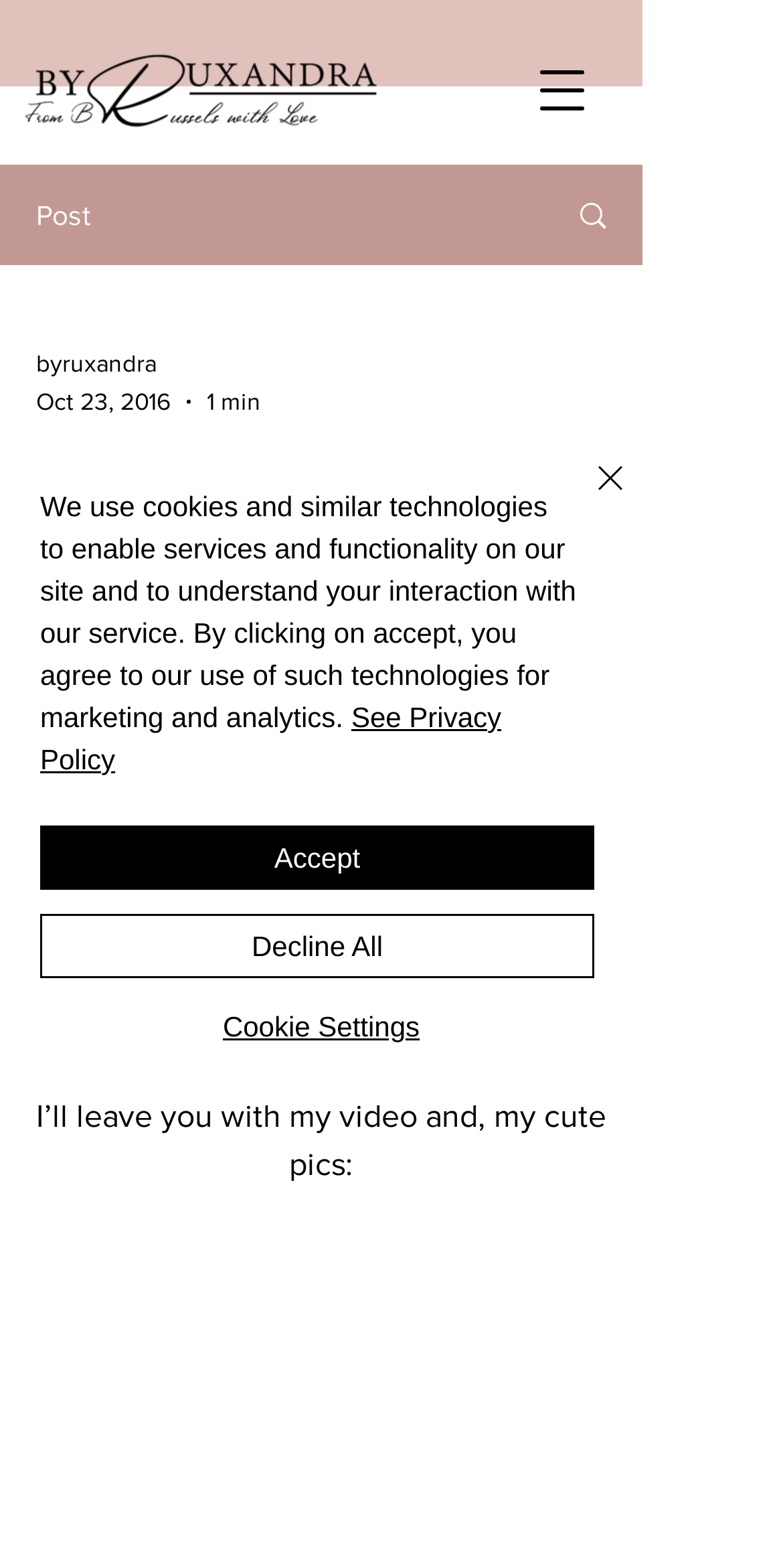Illustrate the webpage's structure and main components comprehensively.

This webpage appears to be a personal blog or fashion website. At the top left corner, there is a logo image with the text "ByRuxandraLogoDemo.png" and a link to the logo. Next to the logo, there is a button to open the navigation menu. 

Below the logo, there is a heading that reads "Don't you know?" followed by a brief introduction that says "Hello sweeties, Hope you had a magnificent weekend. I was doing household chores most of the day and now, I’m just taking a quick break to pass by, say hello and bring you another cool outfit post!" 

The main content of the webpage is a blog post about a fashion outfit, which includes a sweater dress and boots. The post is divided into several paragraphs, with links to "Poppy Lovers" and "Jeffrey Campbell boots, available at Shopbop" embedded within the text. 

At the bottom of the page, there is a notification alert about the use of cookies and similar technologies on the website. The alert includes buttons to "Accept", "Decline All", or adjust "Cookie Settings", as well as a link to the "Privacy Policy". There is also a "Close" button to dismiss the alert.